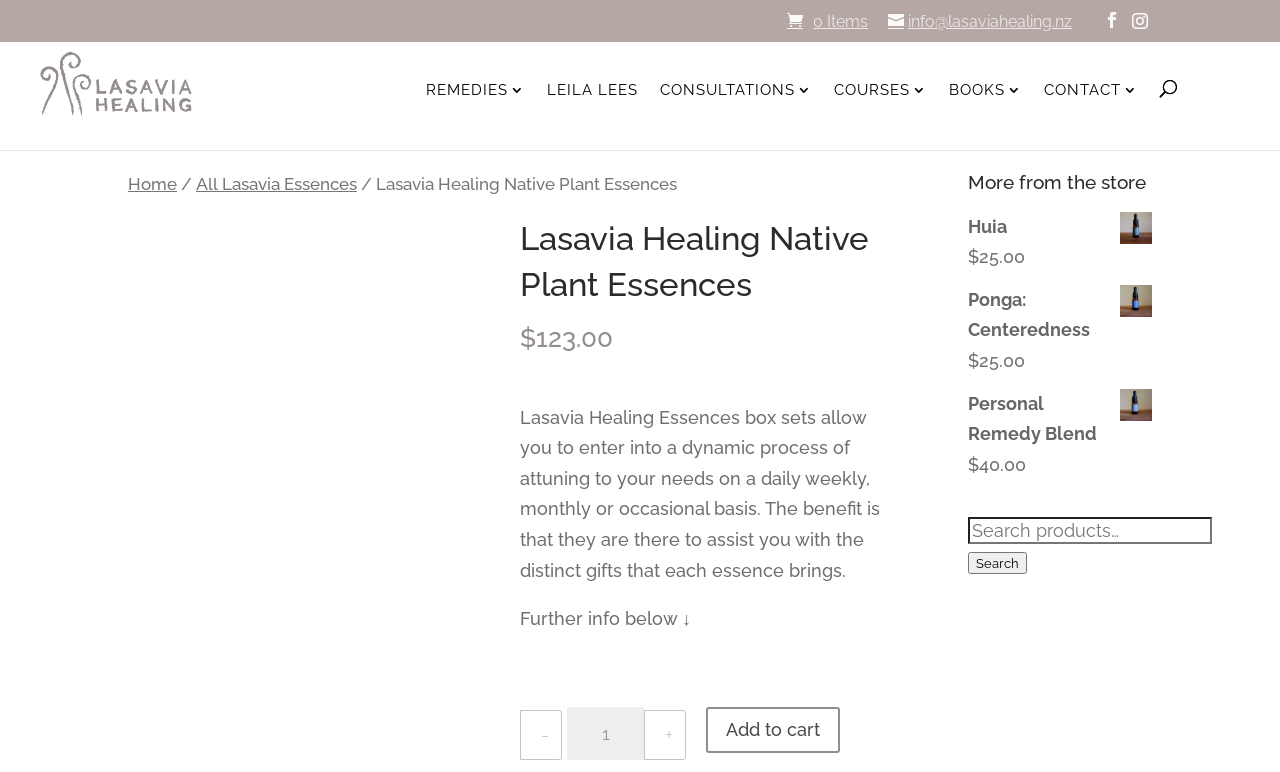Can you identify the bounding box coordinates of the clickable region needed to carry out this instruction: 'Search for a product'? The coordinates should be four float numbers within the range of 0 to 1, stated as [left, top, right, bottom].

[0.756, 0.67, 0.947, 0.705]